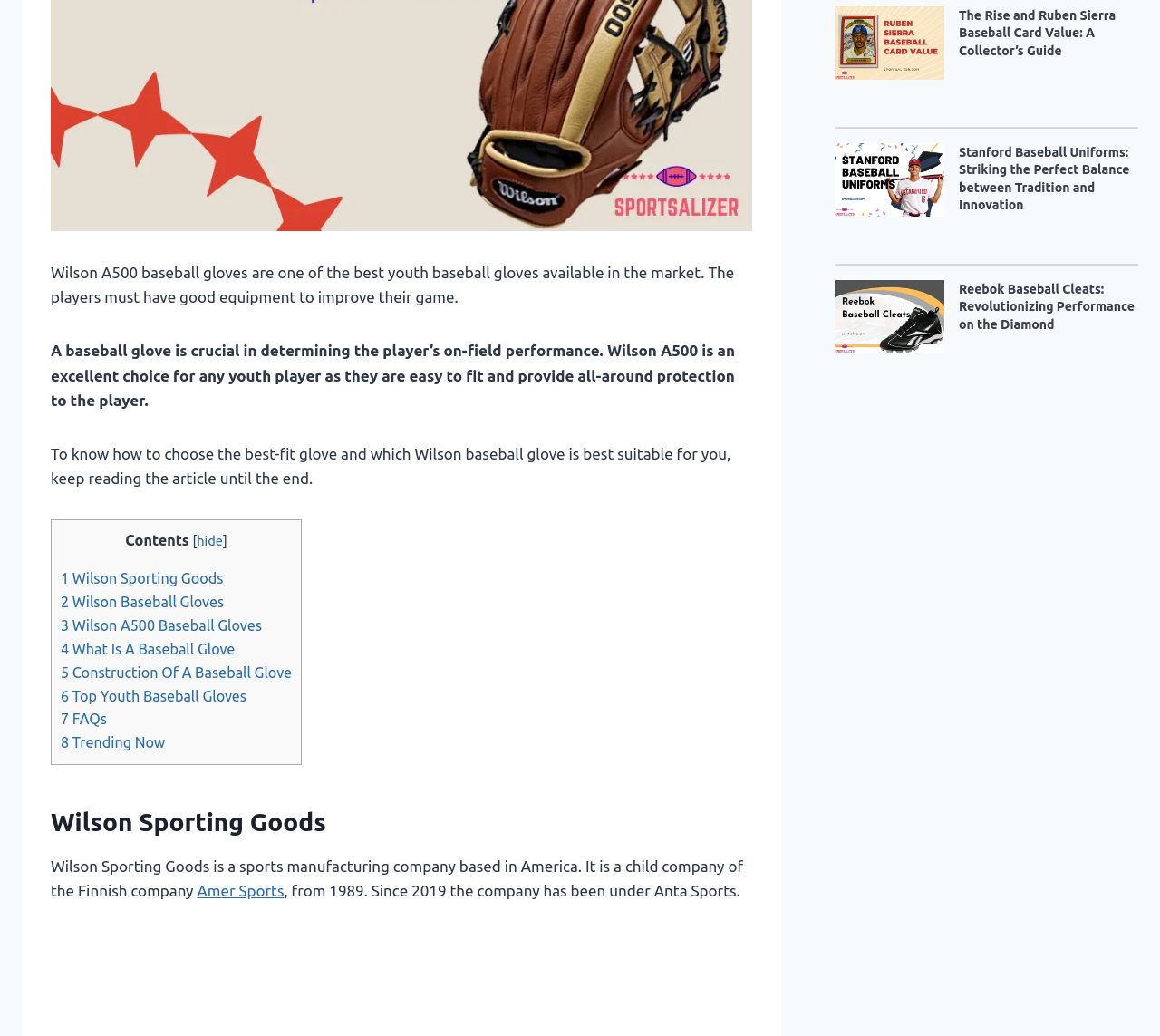Please find the bounding box for the UI element described by: "2 Wilson Baseball Gloves".

[0.052, 0.573, 0.193, 0.589]